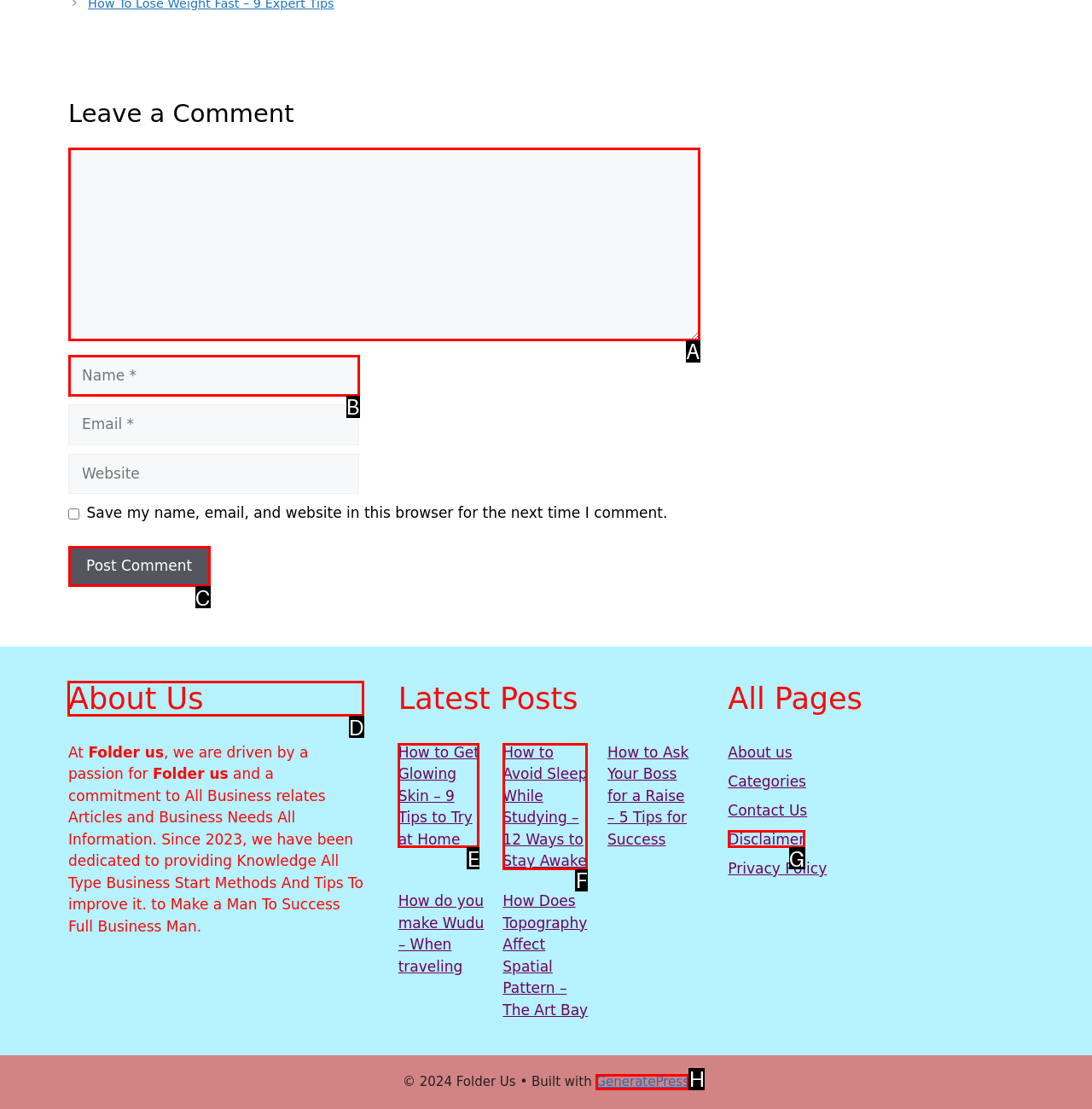For the task "Read about us", which option's letter should you click? Answer with the letter only.

D